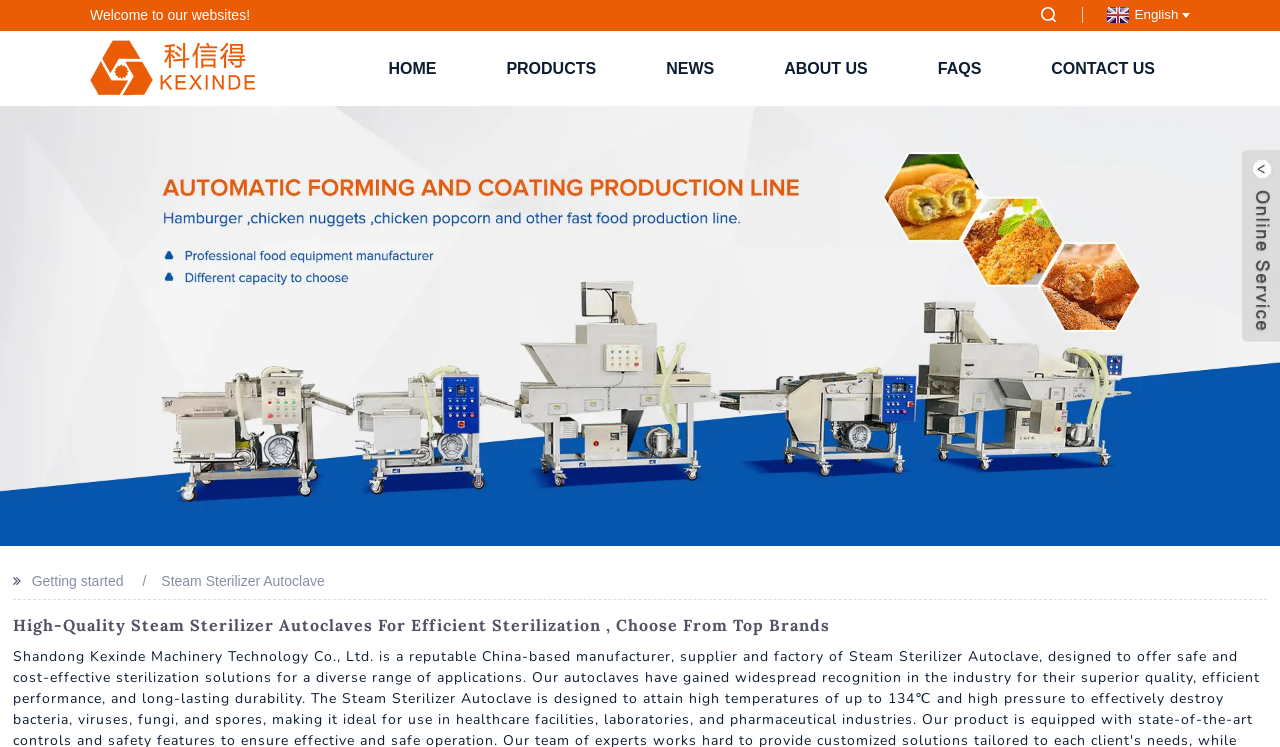Highlight the bounding box coordinates of the region I should click on to meet the following instruction: "View the NEWS section".

[0.493, 0.062, 0.585, 0.122]